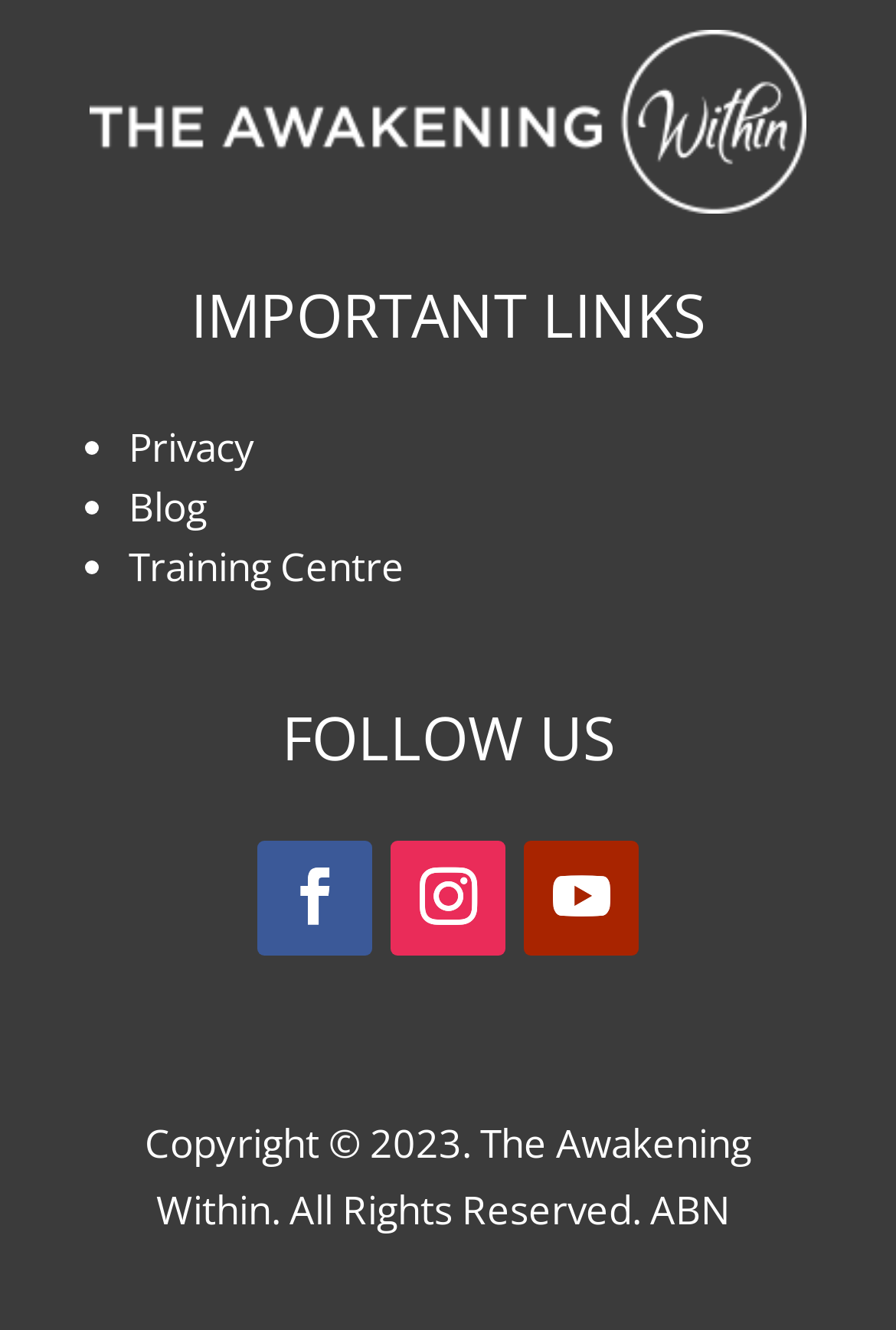What is the year of copyright?
Using the visual information, reply with a single word or short phrase.

2023